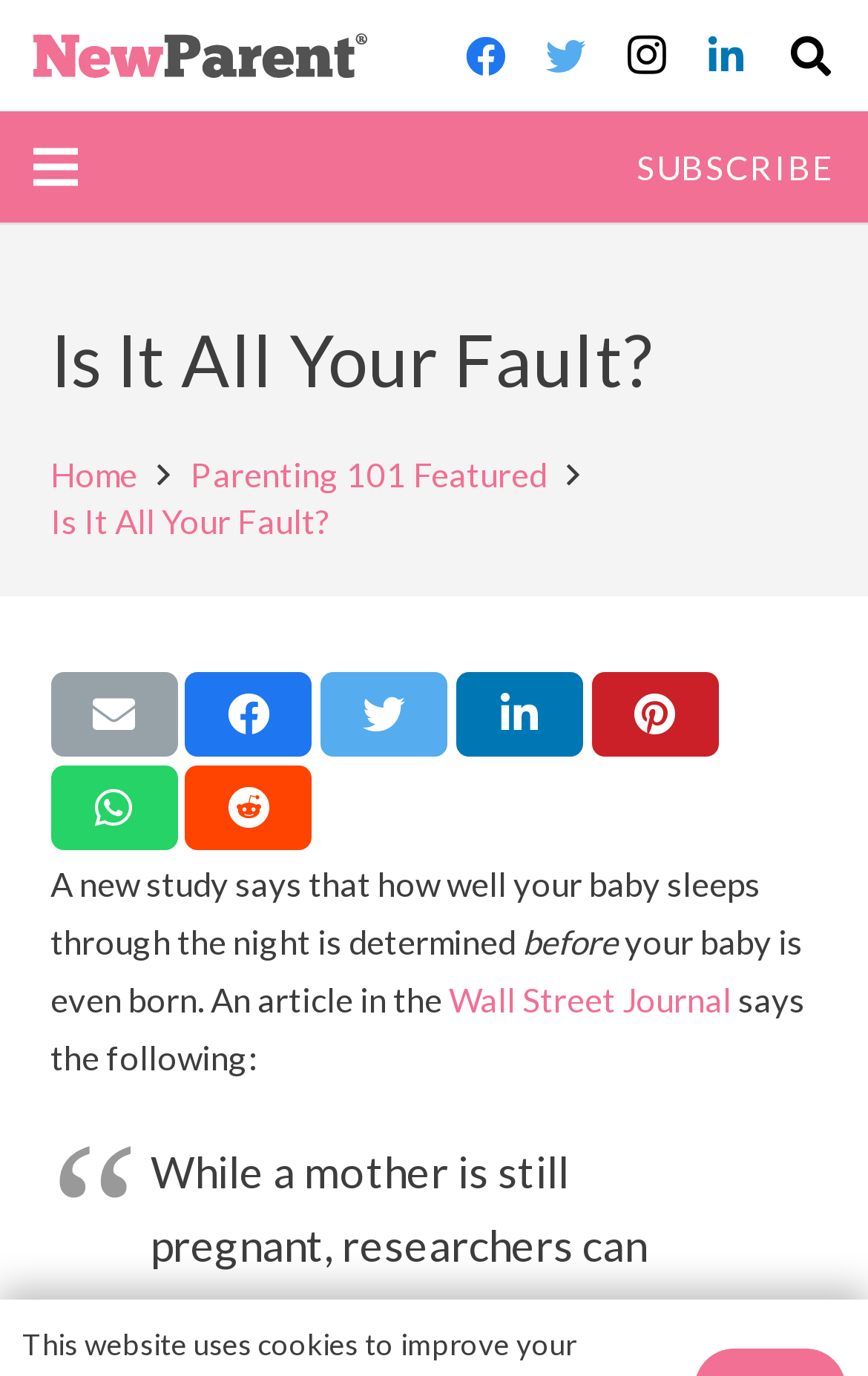Find the bounding box coordinates of the area that needs to be clicked in order to achieve the following instruction: "Share this on Facebook". The coordinates should be specified as four float numbers between 0 and 1, i.e., [left, top, right, bottom].

[0.514, 0.011, 0.606, 0.07]